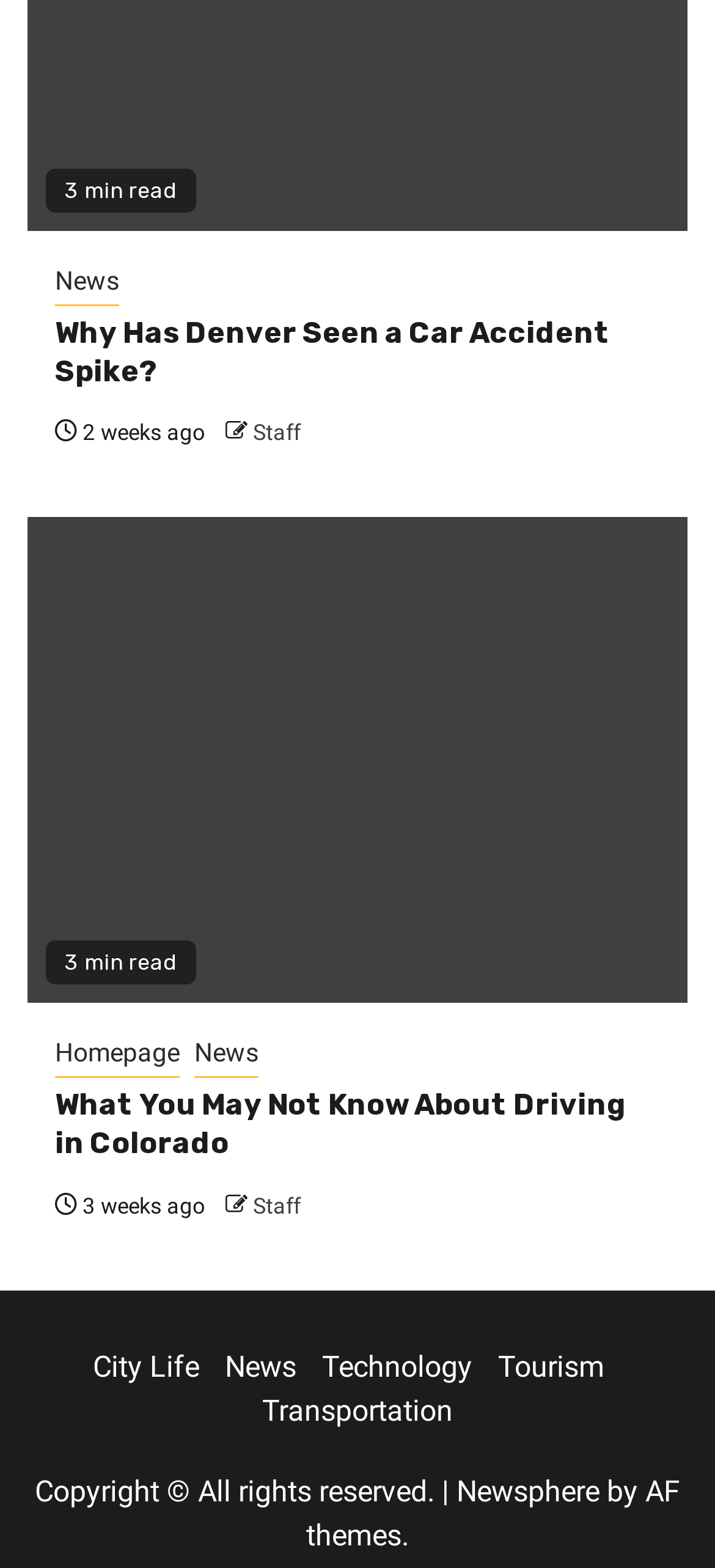Please provide the bounding box coordinates for the element that needs to be clicked to perform the following instruction: "Visit Newsphere website". The coordinates should be given as four float numbers between 0 and 1, i.e., [left, top, right, bottom].

[0.638, 0.94, 0.838, 0.962]